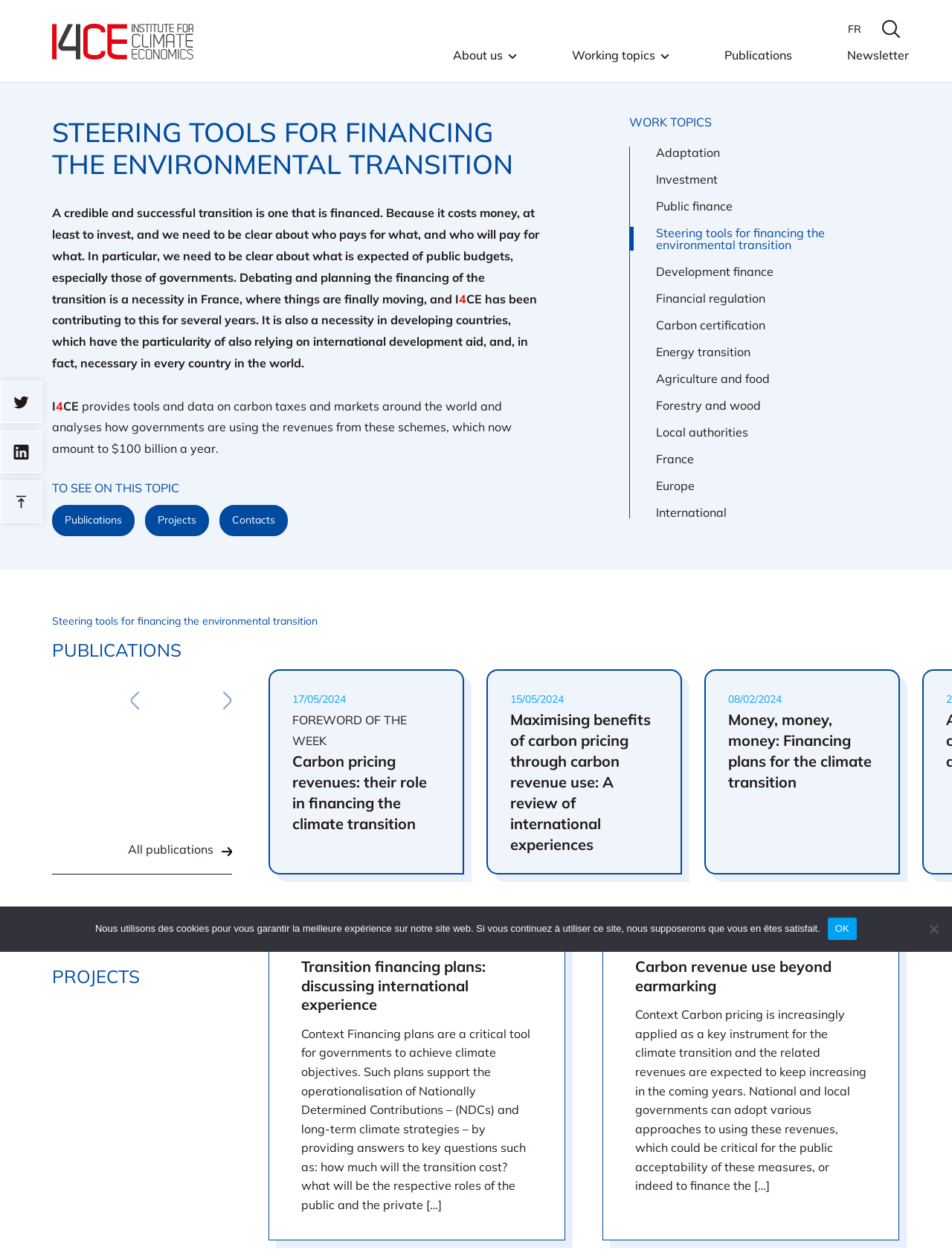What is the topic of the webpage?
Using the details shown in the screenshot, provide a comprehensive answer to the question.

Based on the webpage content, I can see that the topic is related to financing the environmental transition, which is evident from the heading 'Steering tools for financing the environmental transition' and the text that follows, discussing the importance of financing in achieving a successful transition.